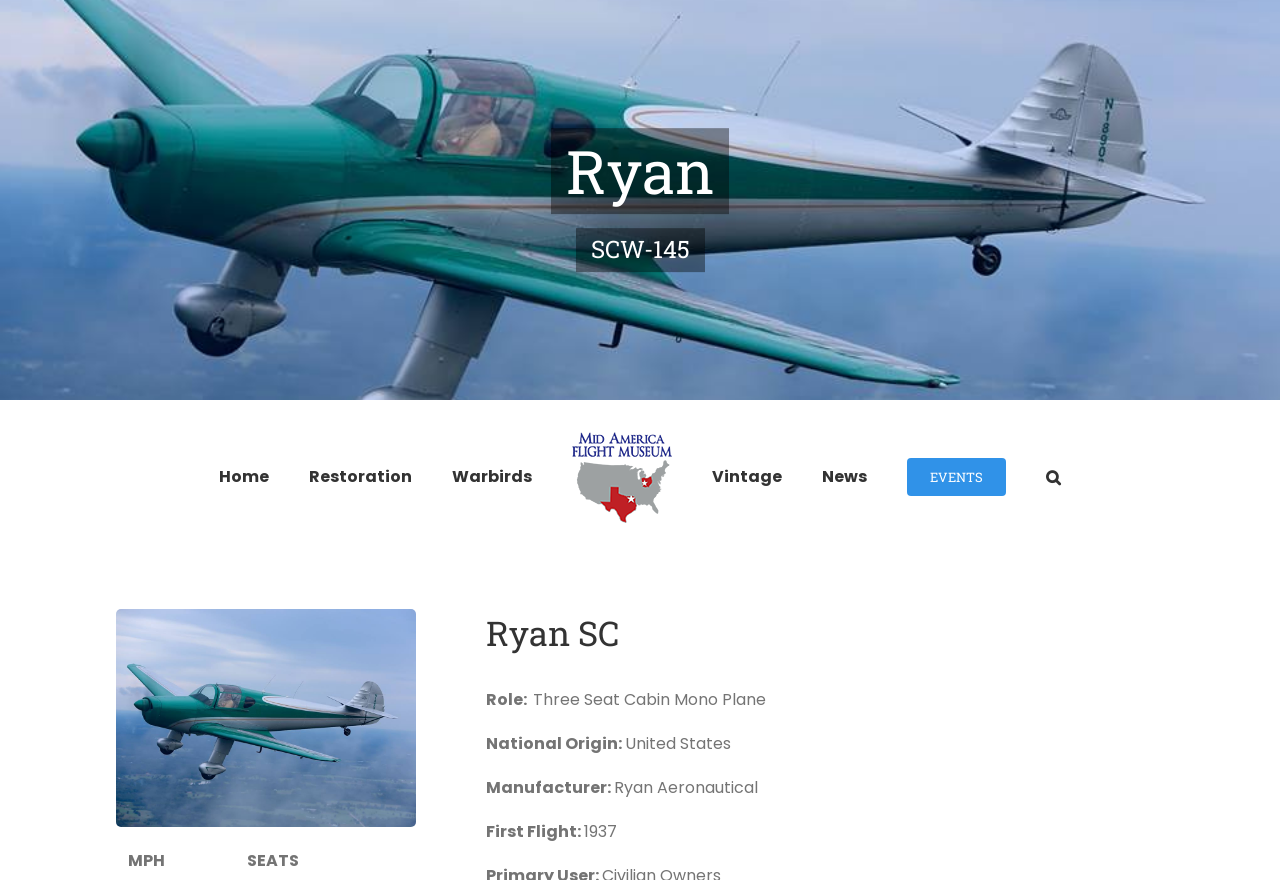What is the manufacturer of the Ryan SC?
Using the screenshot, give a one-word or short phrase answer.

Ryan Aeronautical